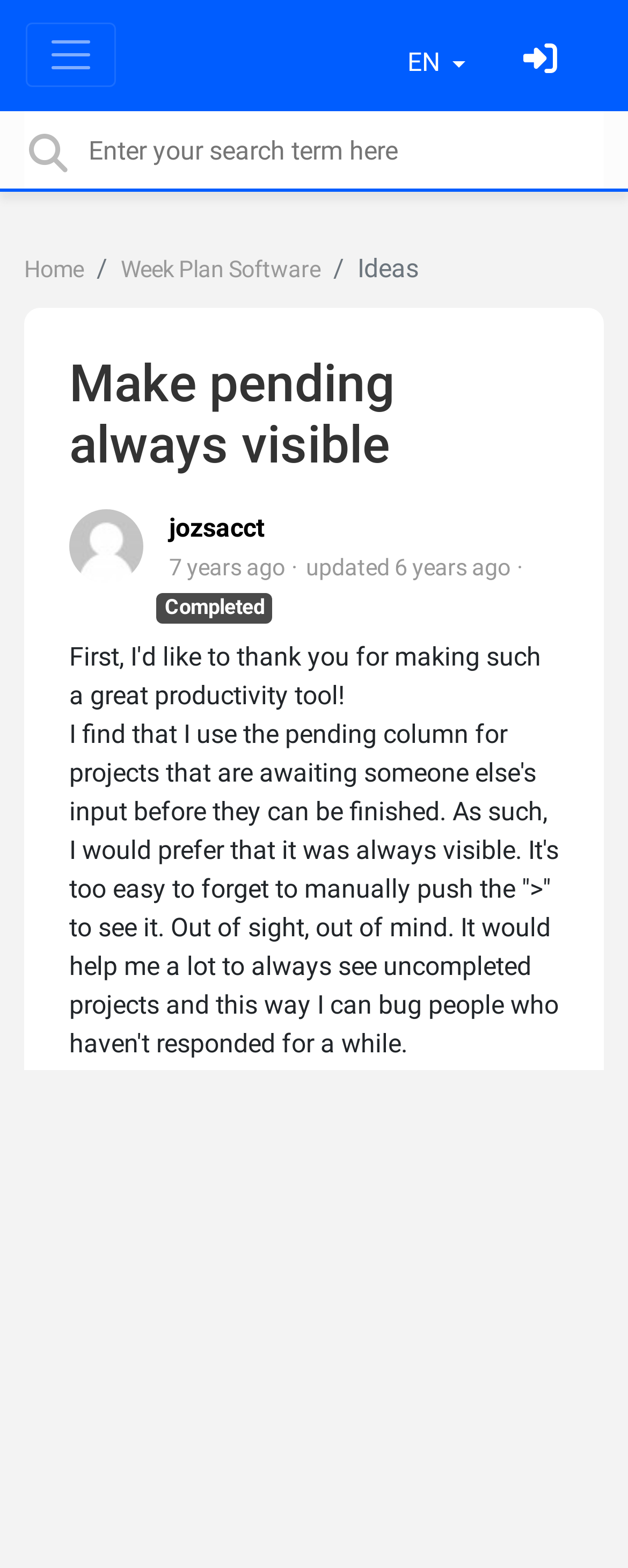Please find the bounding box coordinates of the element's region to be clicked to carry out this instruction: "Sign in".

[0.813, 0.018, 0.921, 0.061]